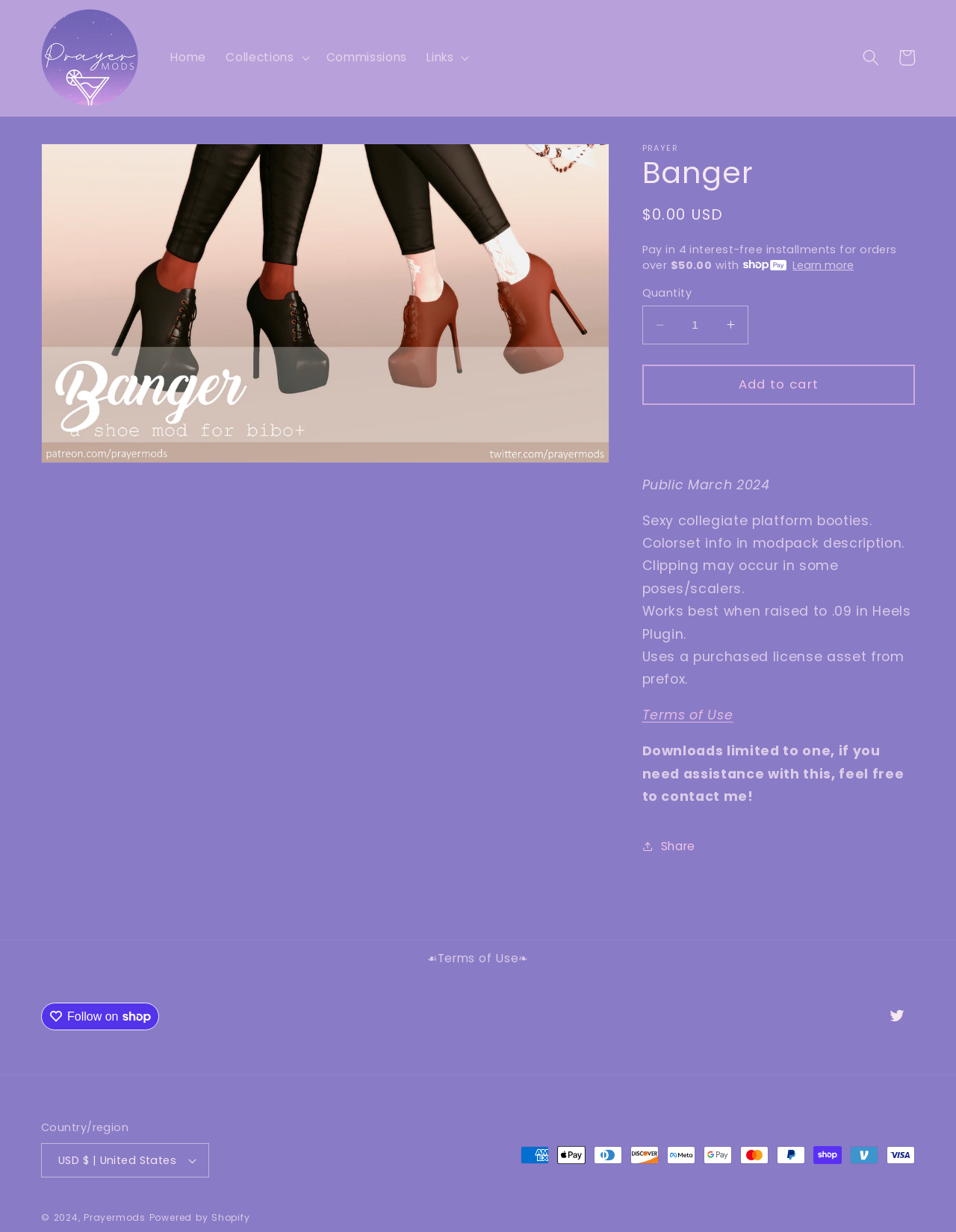Provide an in-depth caption for the elements present on the webpage.

This webpage is an e-commerce platform, specifically a product page for "Banger" collegiate platform booties. At the top, there is a navigation menu with links to "Home", "Commissions", and "Cart". On the right side of the navigation menu, there is a search button.

Below the navigation menu, there is a main content area that displays product information. The product title "Banger" is prominently displayed, followed by a brief description of the product, including its price, which is $0.00 USD. There is also information about payment options, including the ability to pay in four interest-free installments.

The product description is divided into sections, with headings such as "Quantity" and "Public March 2024". The description mentions that the product is a sexy collegiate platform bootie, with colorset information available in the modpack description. It also notes that clipping may occur in some poses/scalers and that the product works best when raised to 0.09 in Heels Plugin.

Below the product description, there are buttons to add the product to the cart, as well as links to terms of use and other related information. On the right side of the page, there is a section with links to social media platforms, including Twitter.

At the bottom of the page, there is a footer section with links to terms of use, payment methods, and other information. The payment methods section displays logos for various payment providers, including American Express, Apple Pay, and Visa. The footer also includes a copyright notice and a link to the Shopify platform.